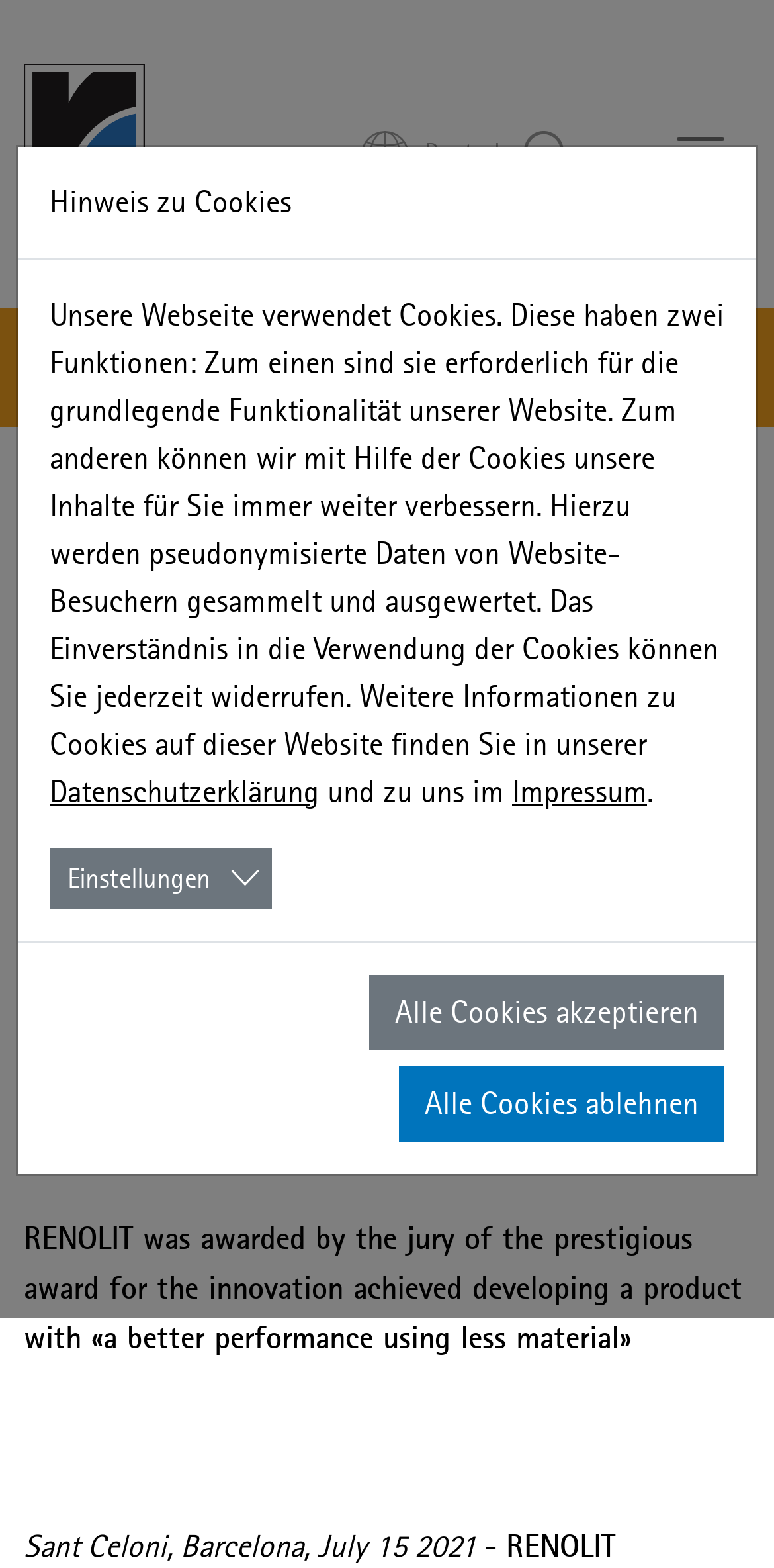Please determine the headline of the webpage and provide its content.

RETHINK AWARDS 2021: RENOLIT WINS WITH RENOLIT ALKORPLAN SMART